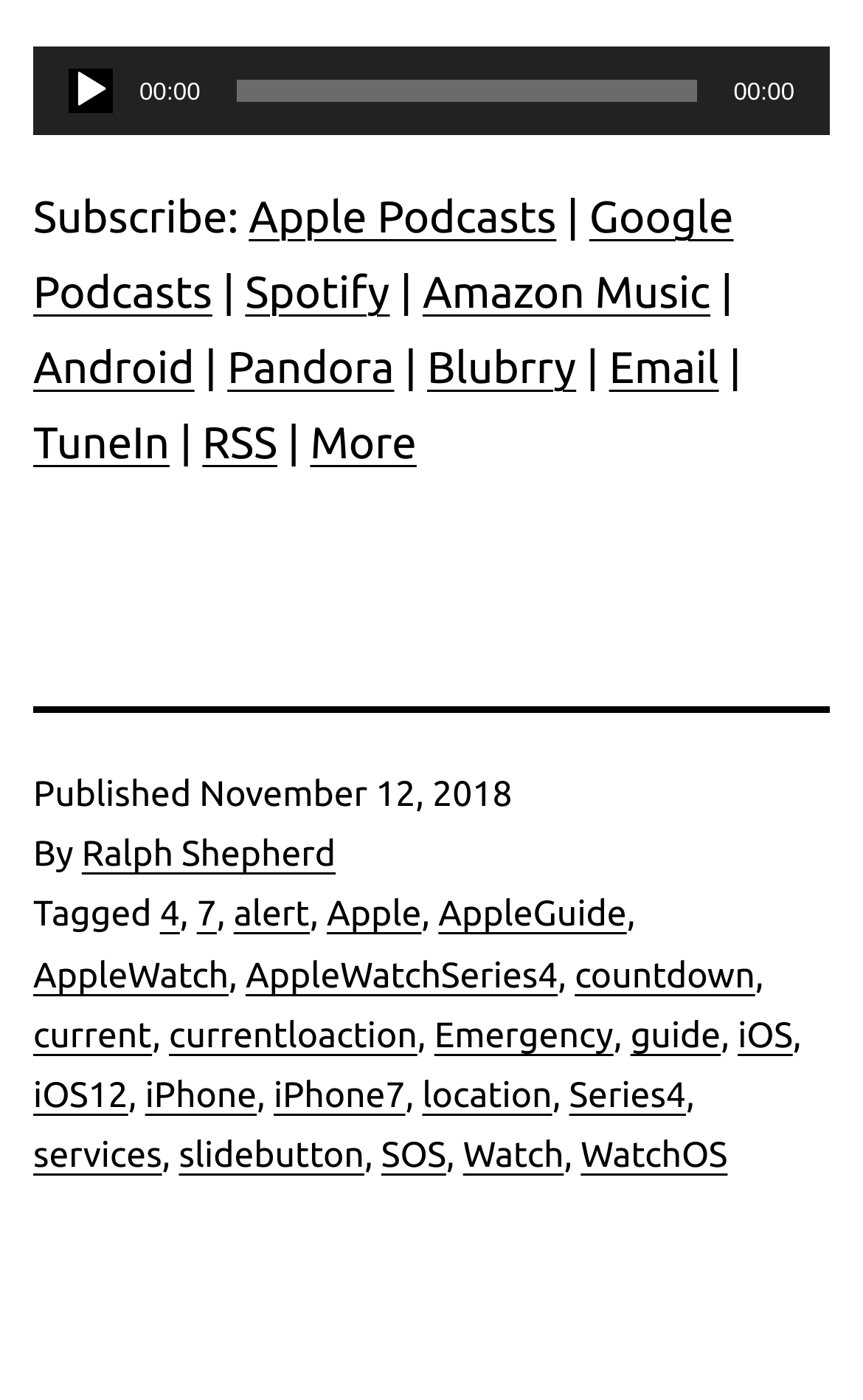Determine the bounding box coordinates of the clickable area required to perform the following instruction: "Subscribe to Apple Podcasts". The coordinates should be represented as four float numbers between 0 and 1: [left, top, right, bottom].

[0.288, 0.136, 0.645, 0.173]